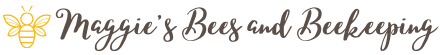Analyze the image and describe all key details you can observe.

The image features the logo of "Maggie's Bees and Beekeeping," which showcases a stylized bee accompanying the elegant, handwritten text of the site's title. The logo embodies a warm, welcoming vibe, reflecting Maggie's passion for beekeeping and her dedication to sharing knowledge about bees. The design combines a friendly, organic feel with a touch of professional aesthetics, making it an inviting introduction to the website, which aims to educate and inspire both novice and experienced beekeepers. This logo serves as the visual identity of a platform dedicated to everything related to bees and beekeeping practices.